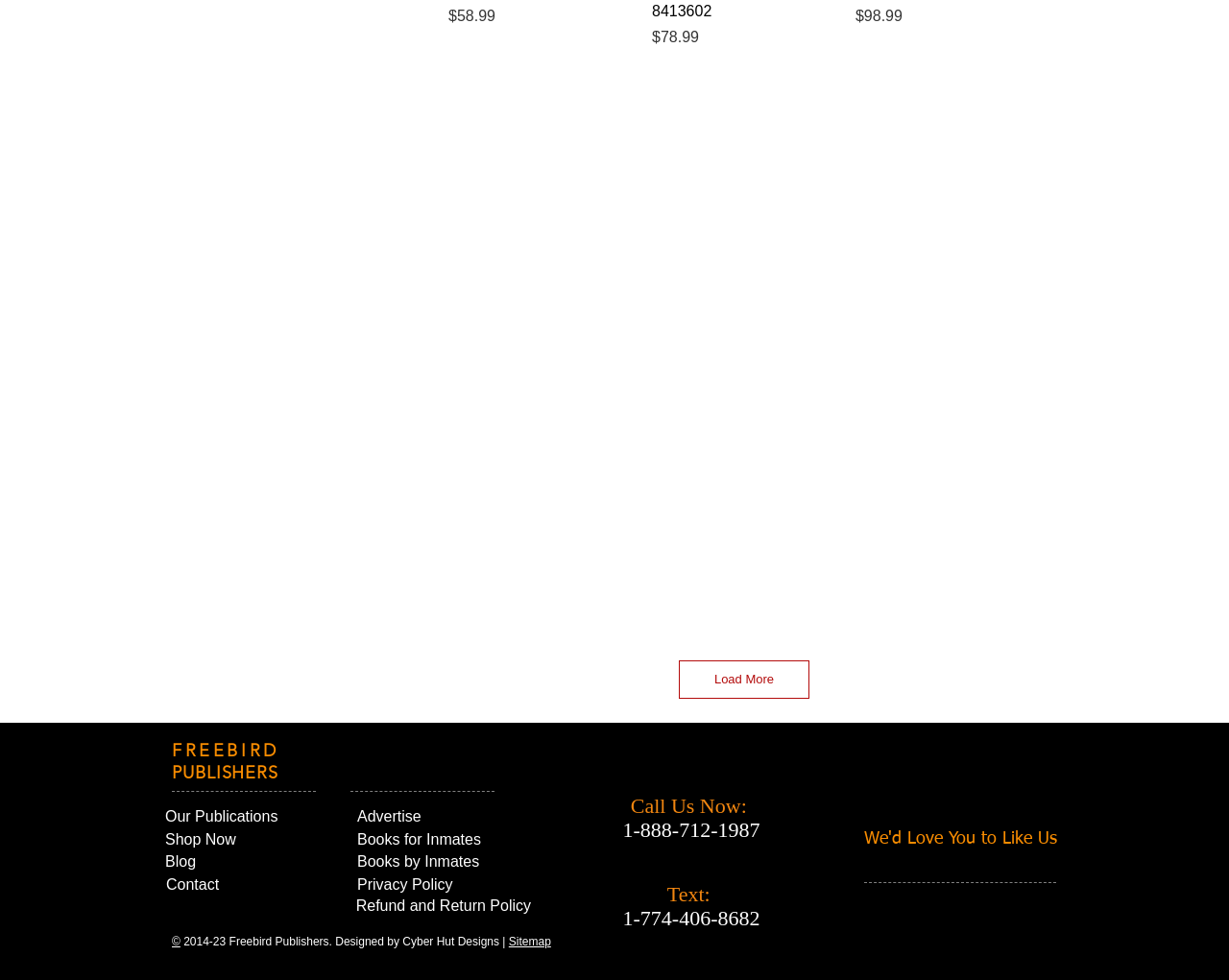Please identify the bounding box coordinates of the area that needs to be clicked to follow this instruction: "Load more products".

[0.552, 0.673, 0.659, 0.713]